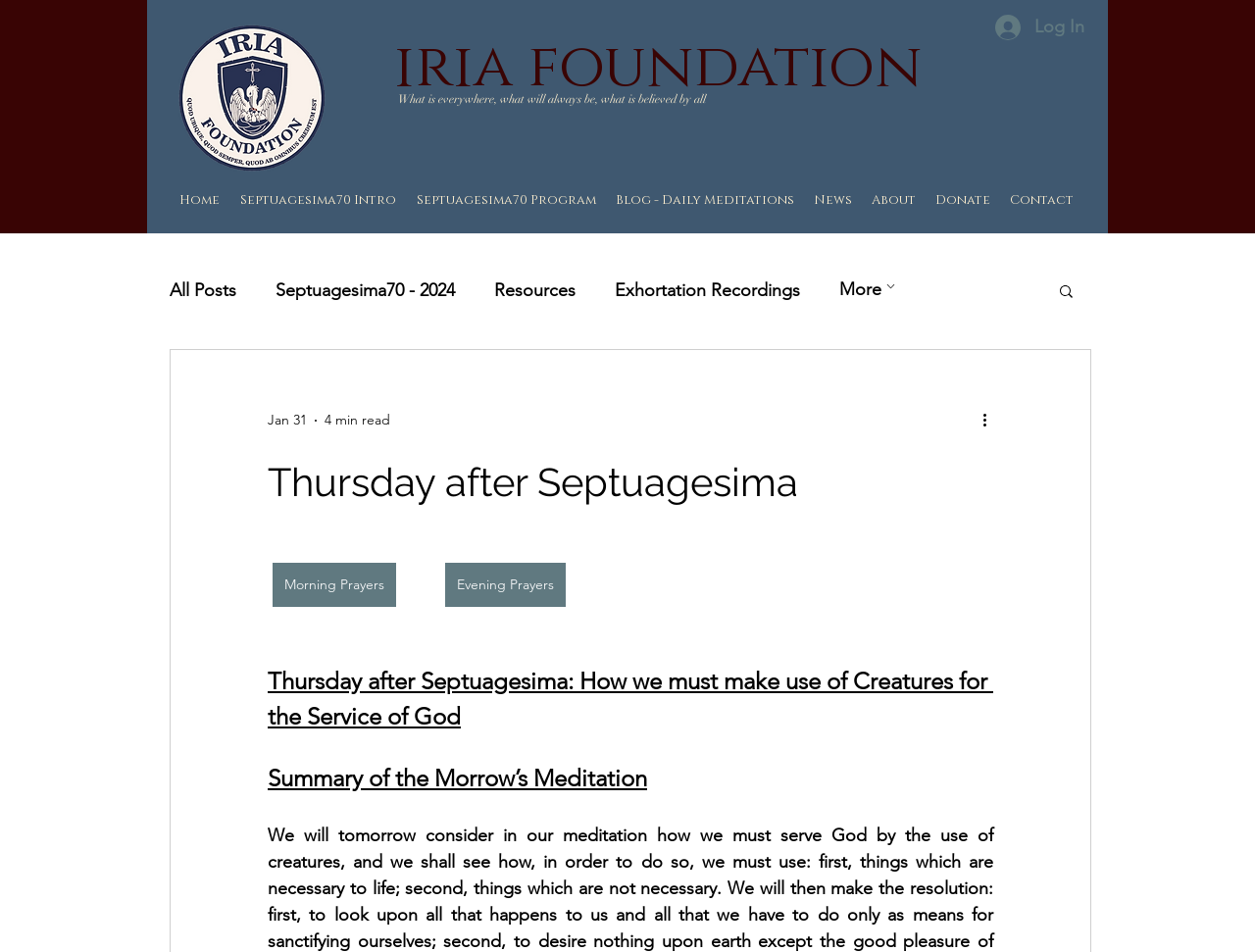Respond to the question with just a single word or phrase: 
How many buttons are available for prayers?

2